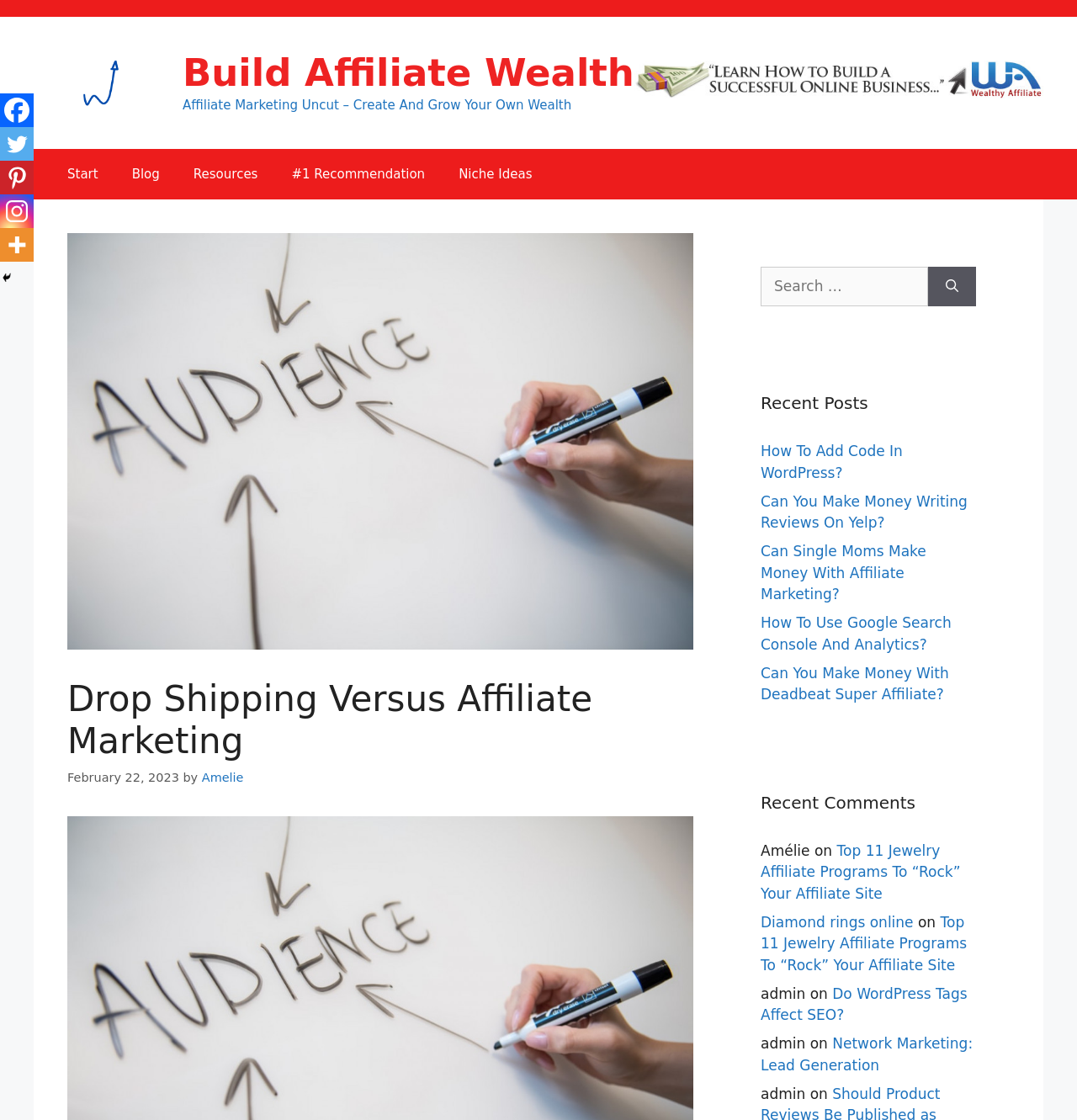Please specify the bounding box coordinates of the area that should be clicked to accomplish the following instruction: "Check the 'Recent Comments'". The coordinates should consist of four float numbers between 0 and 1, i.e., [left, top, right, bottom].

[0.706, 0.705, 0.906, 0.728]